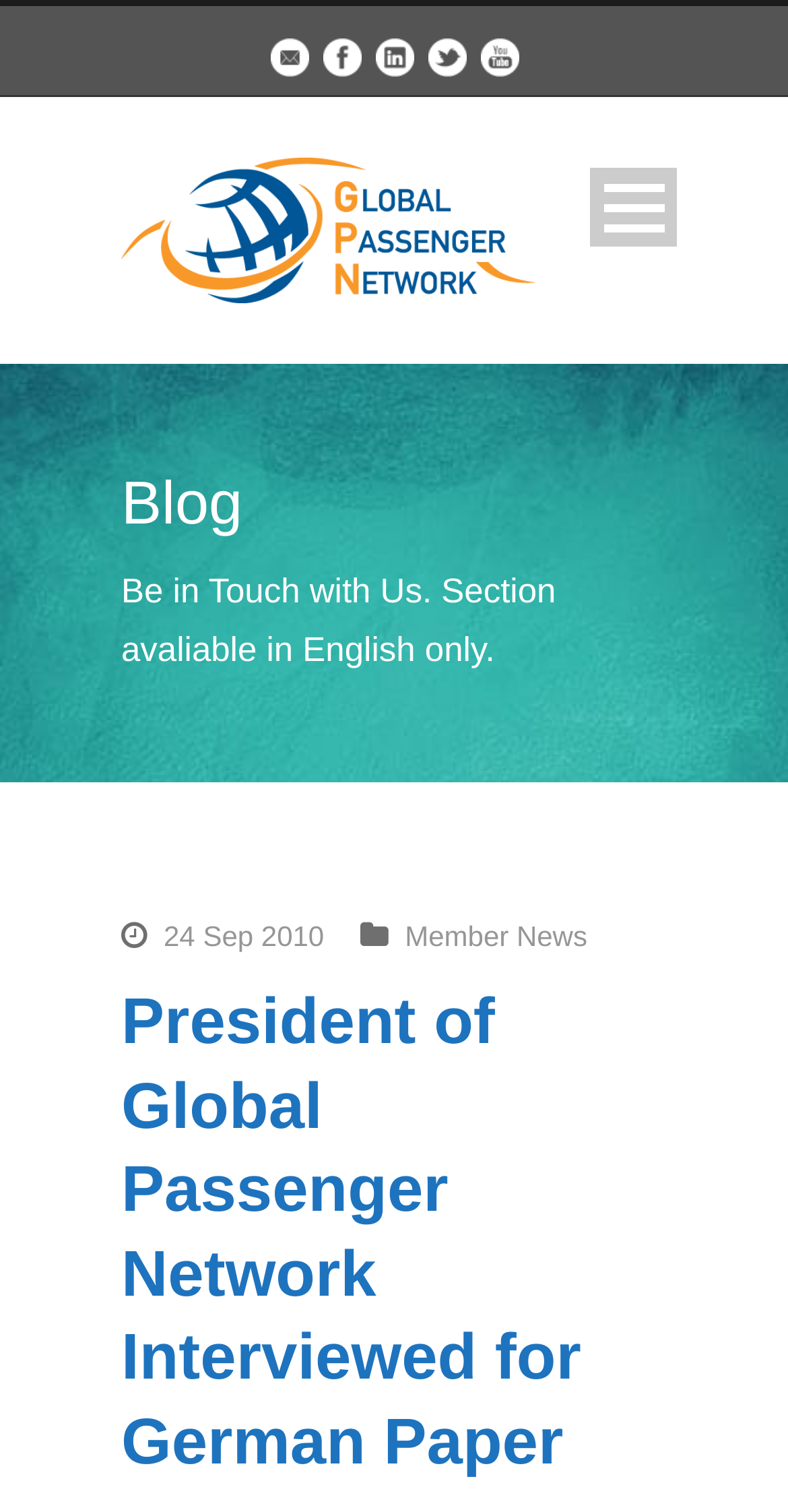Please identify the coordinates of the bounding box that should be clicked to fulfill this instruction: "Contact GPN".

[0.154, 0.642, 0.846, 0.709]